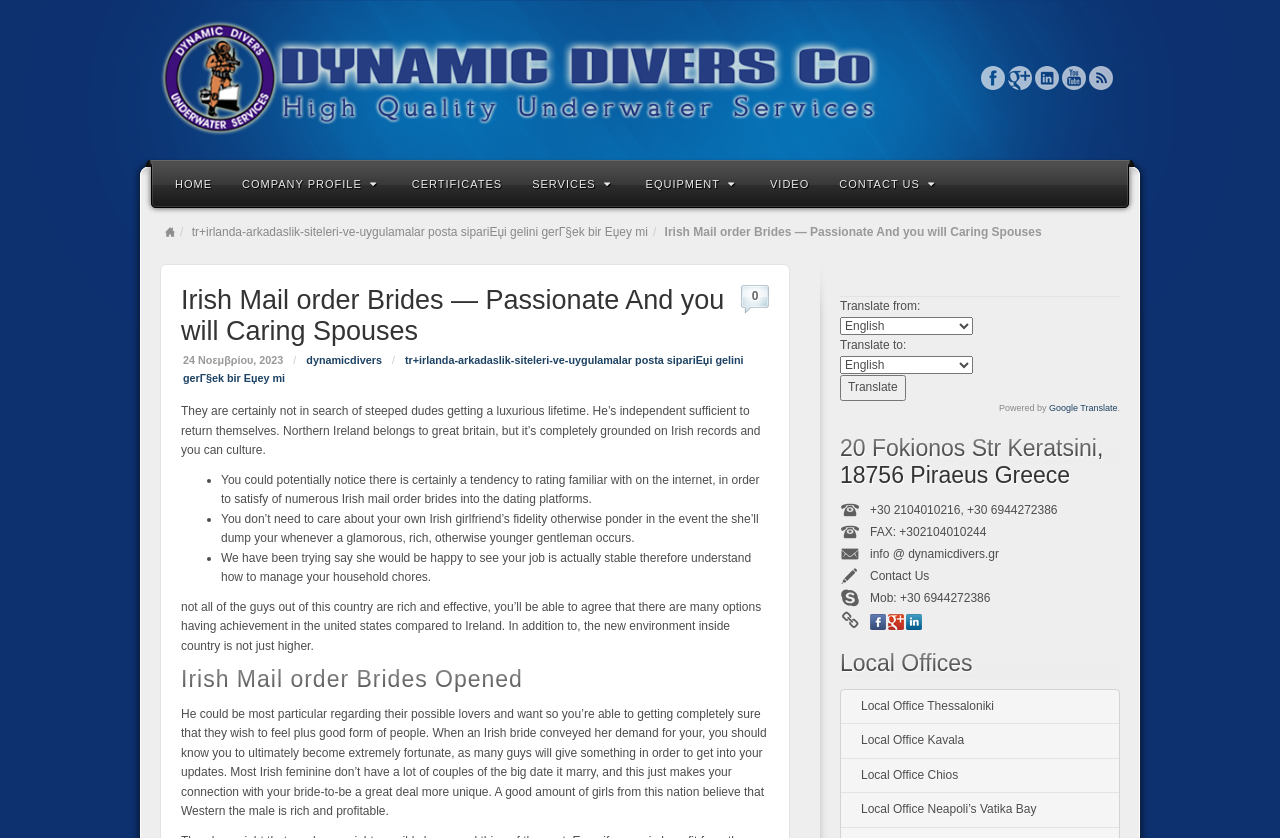What is the phone number of the company?
Using the image as a reference, answer with just one word or a short phrase.

+30 2104010216